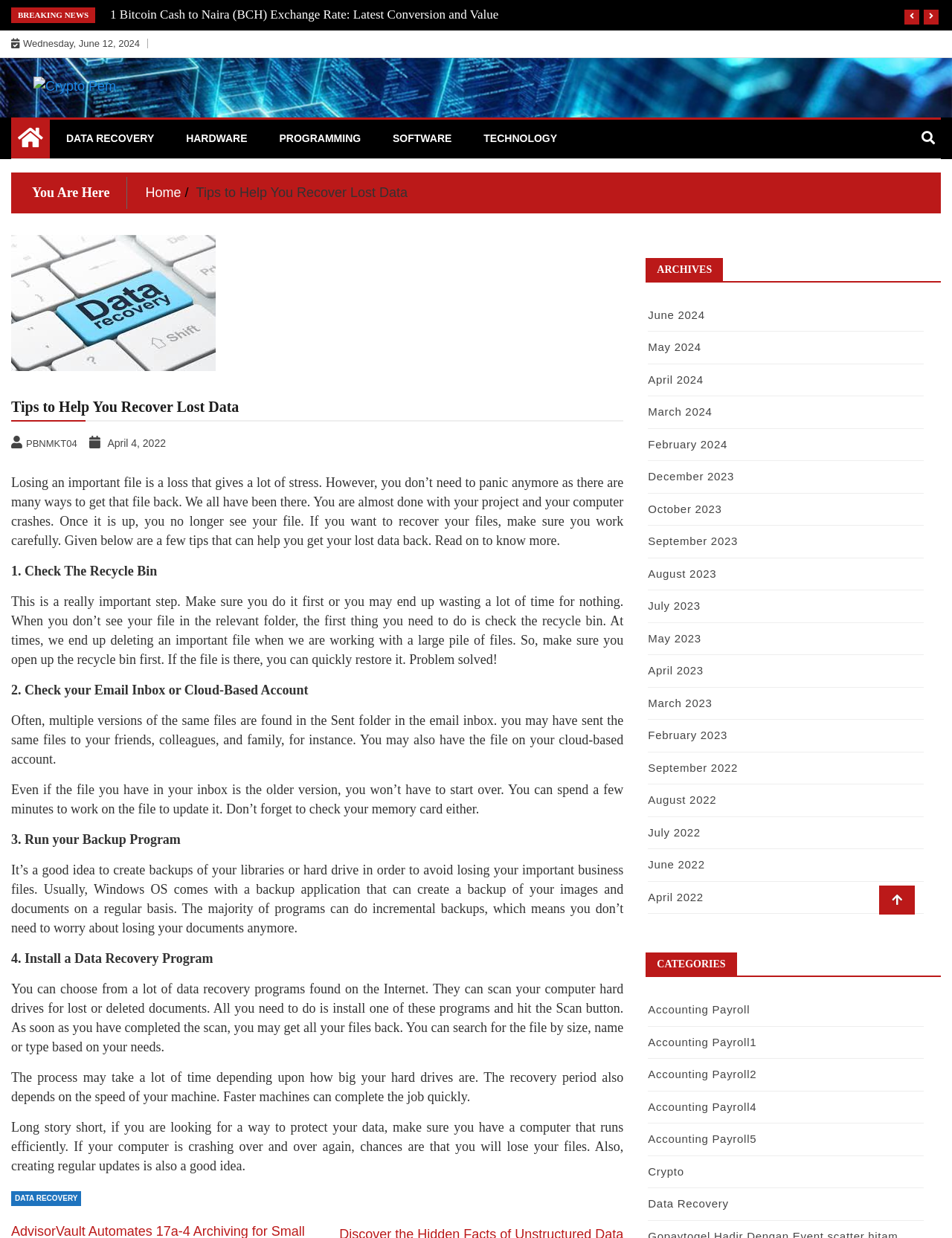What is the first step to recover lost data?
Based on the image, provide your answer in one word or phrase.

Check The Recycle Bin